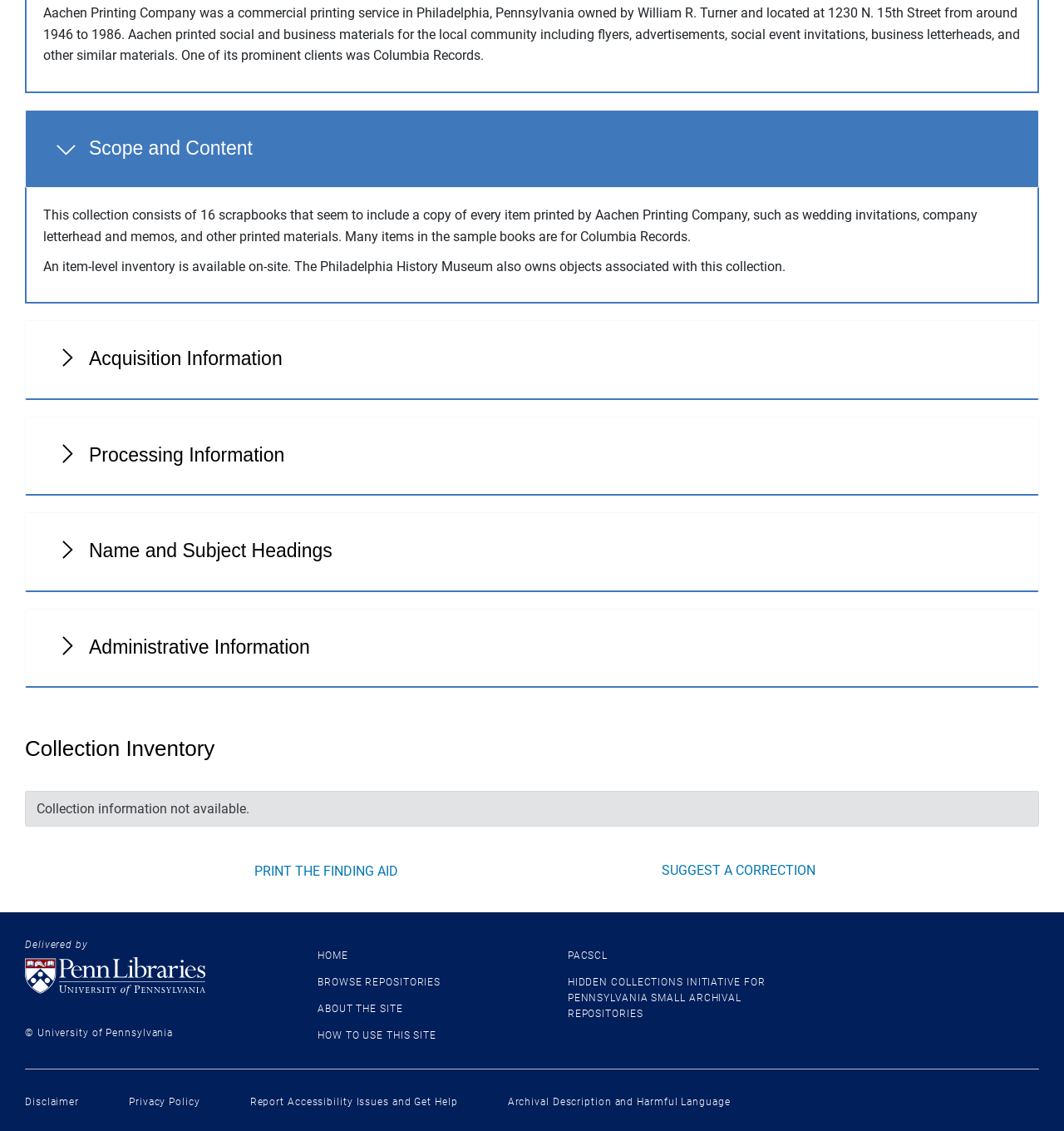Where can you find the University of Pennsylvania Libraries homepage?
Look at the image and respond with a one-word or short phrase answer.

Footer